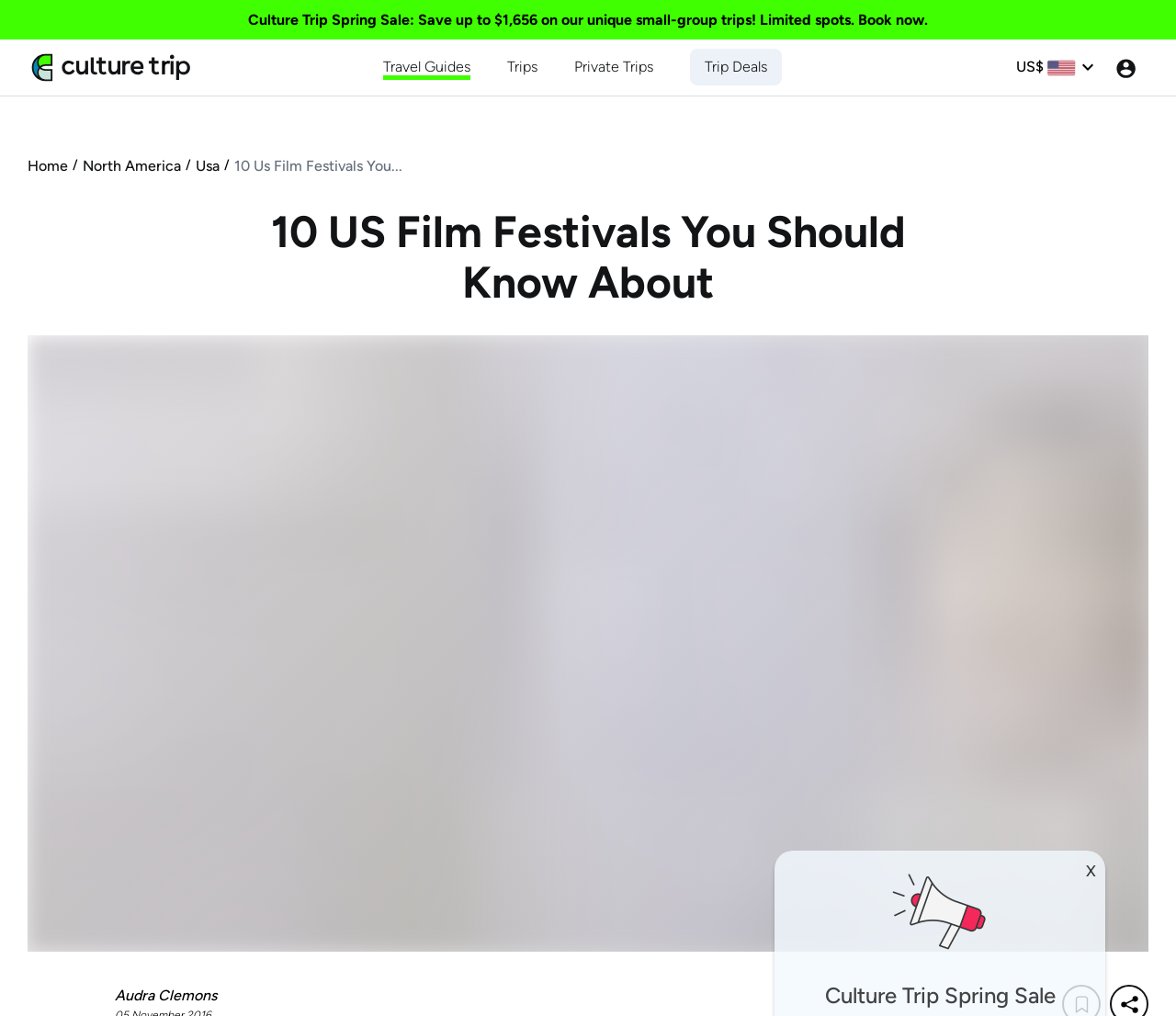Reply to the question with a brief word or phrase: What is the currency symbol used?

US$